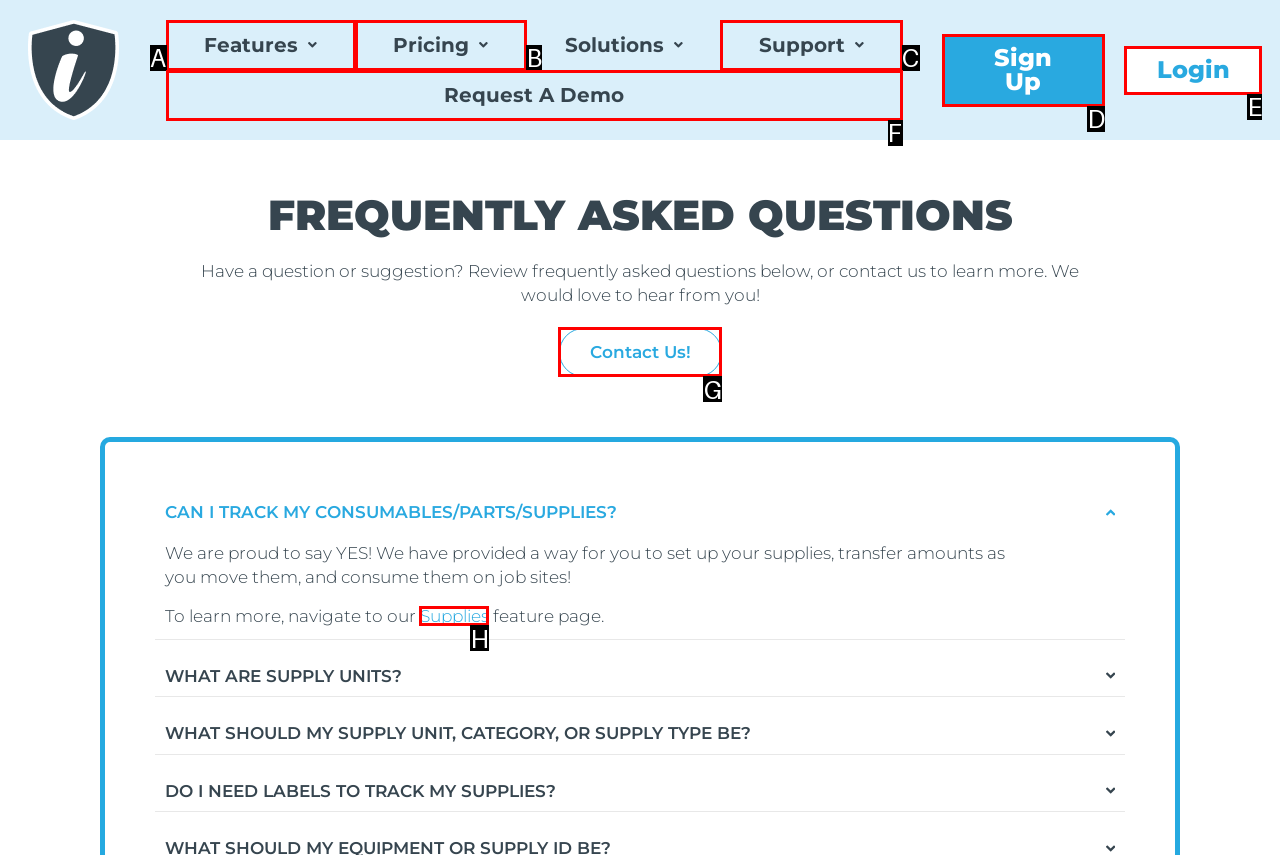Tell me which letter corresponds to the UI element that will allow you to Click on Supplies. Answer with the letter directly.

H